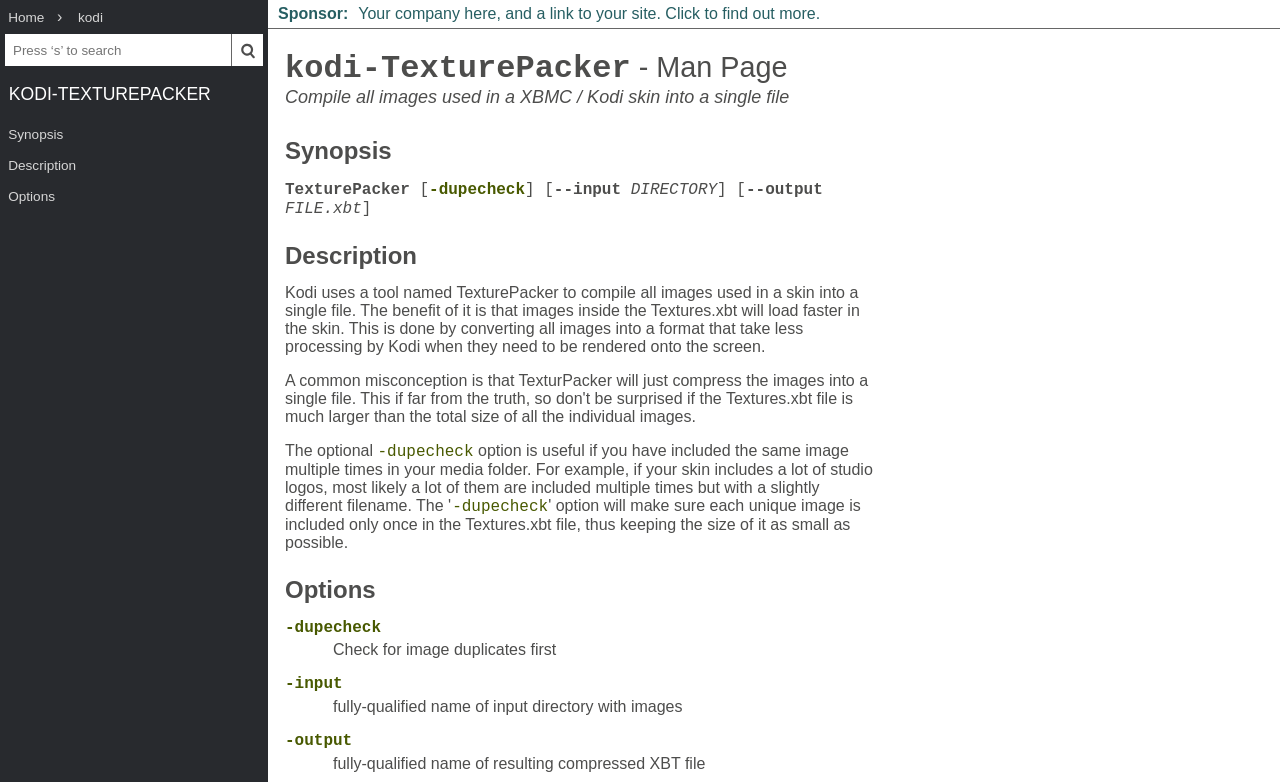Please identify the bounding box coordinates of the region to click in order to complete the task: "View Kodi-TexturePacker man page". The coordinates must be four float numbers between 0 and 1, specified as [left, top, right, bottom].

[0.0, 0.084, 0.209, 0.152]